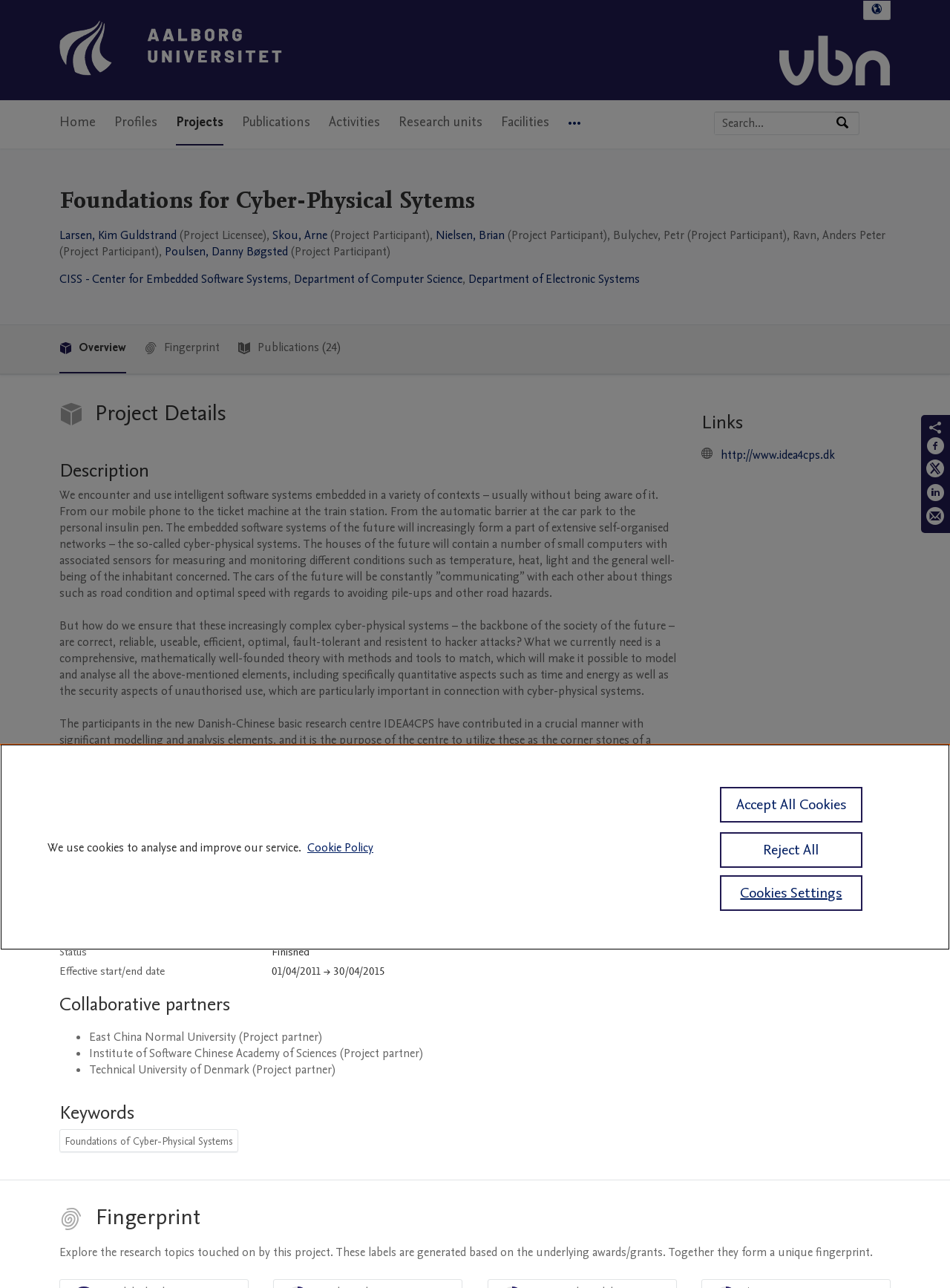Based on the element description: "aria-label="Share by email"", identify the UI element and provide its bounding box coordinates. Use four float numbers between 0 and 1, [left, top, right, bottom].

[0.975, 0.393, 0.994, 0.411]